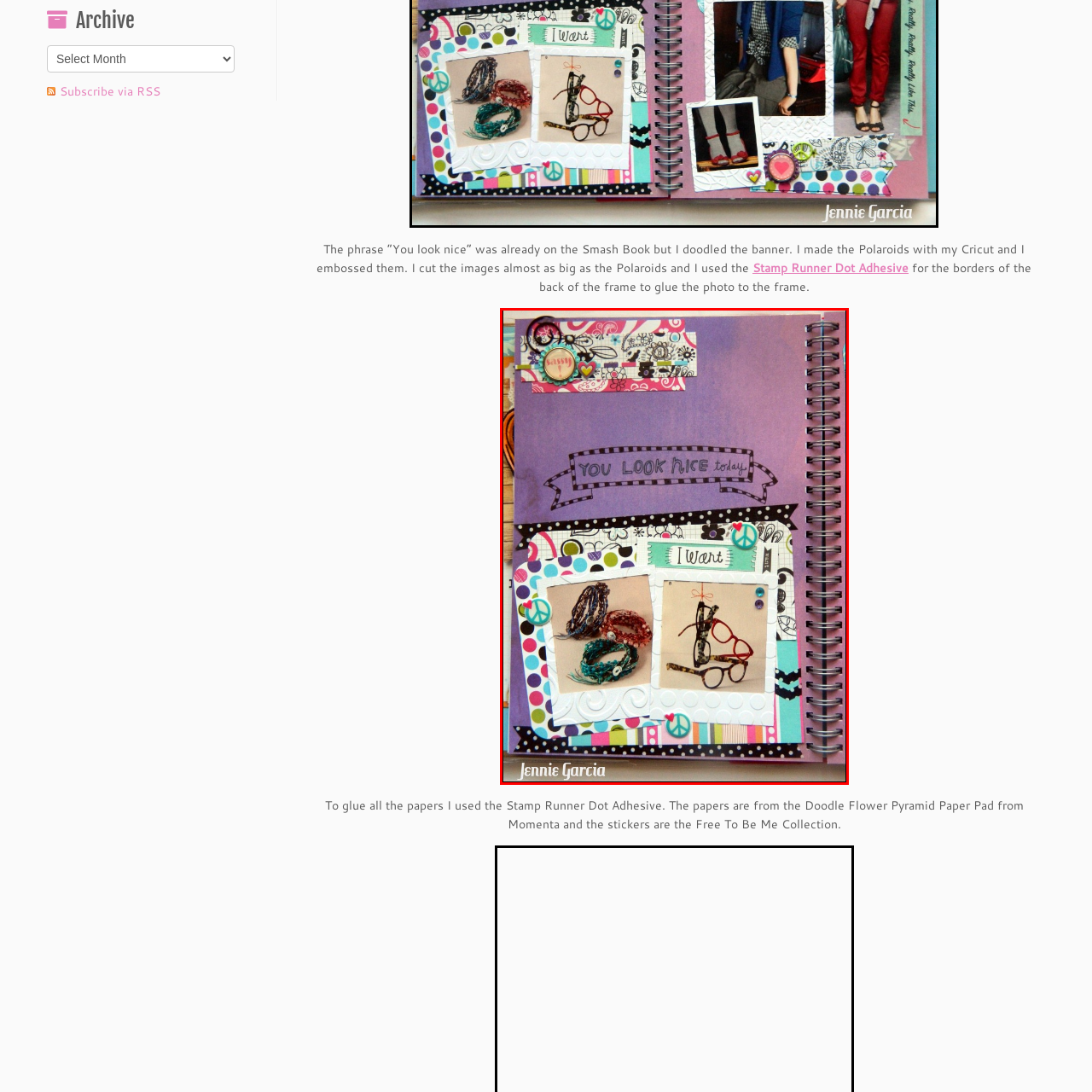How many photos are affixed below the banner?
Examine the red-bounded area in the image carefully and respond to the question with as much detail as possible.

Below the decorative banner, there are two photos affixed. The left photo shows an array of handmade bracelets, and the right photo features a stylish pair of glasses.